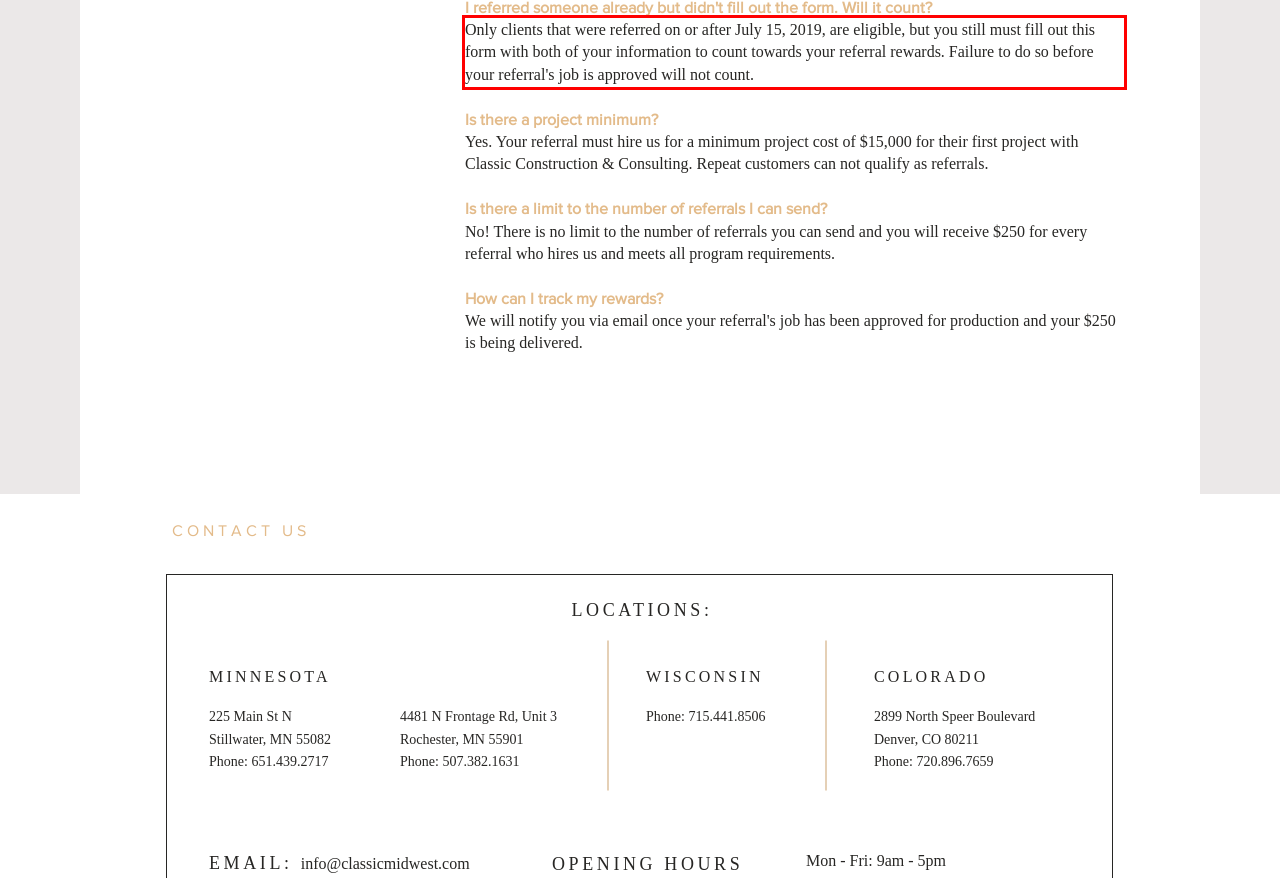Given a webpage screenshot, locate the red bounding box and extract the text content found inside it.

Only clients that were referred on or after July 15, 2019, are eligible, but you still must fill out this form with both of your information to count towards your referral rewards. Failure to do so before your referral's job is approved will not count.